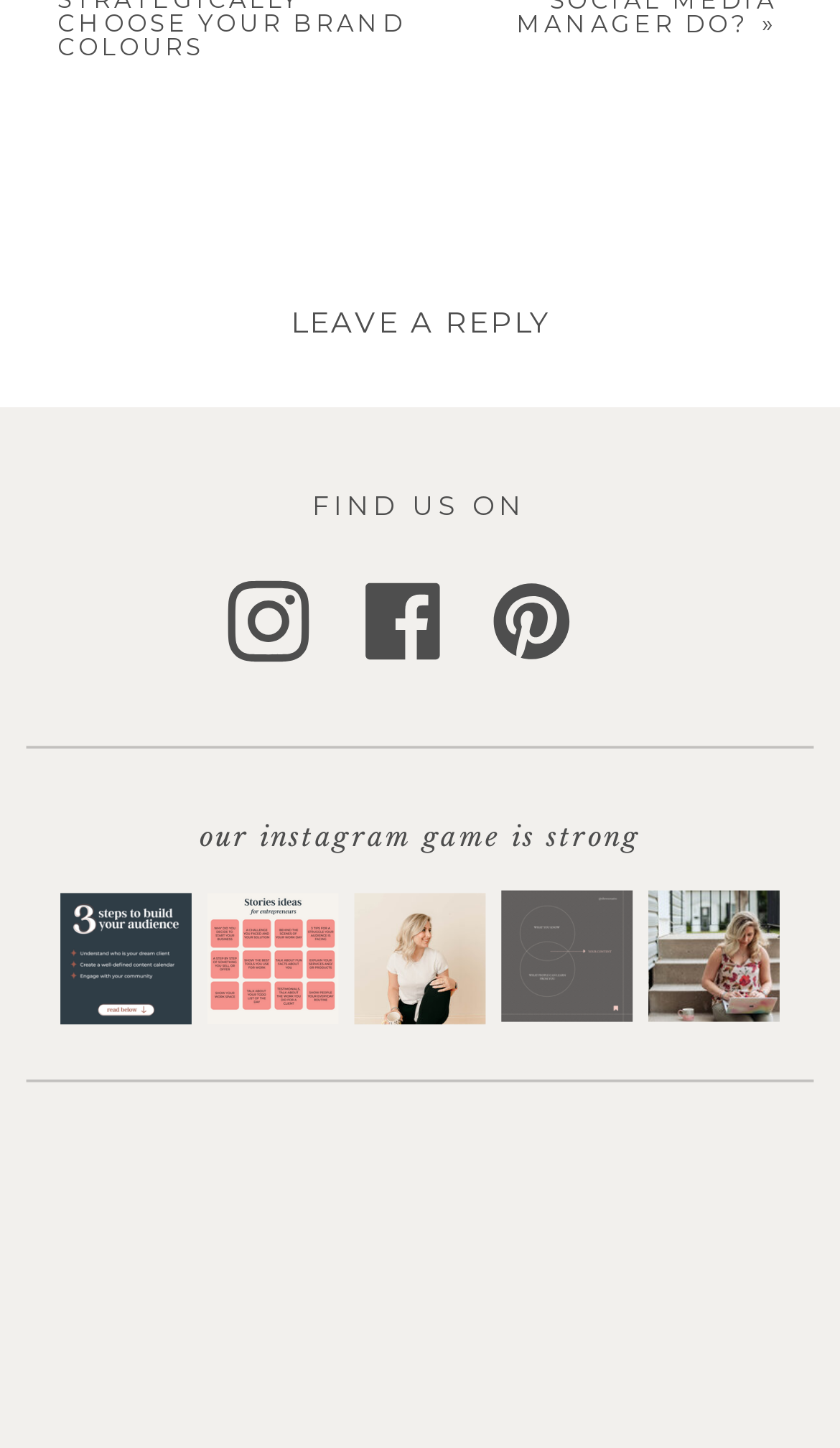Locate the bounding box coordinates of the clickable element to fulfill the following instruction: "follow the link to find us". Provide the coordinates as four float numbers between 0 and 1 in the format [left, top, right, bottom].

[0.295, 0.332, 0.705, 0.372]